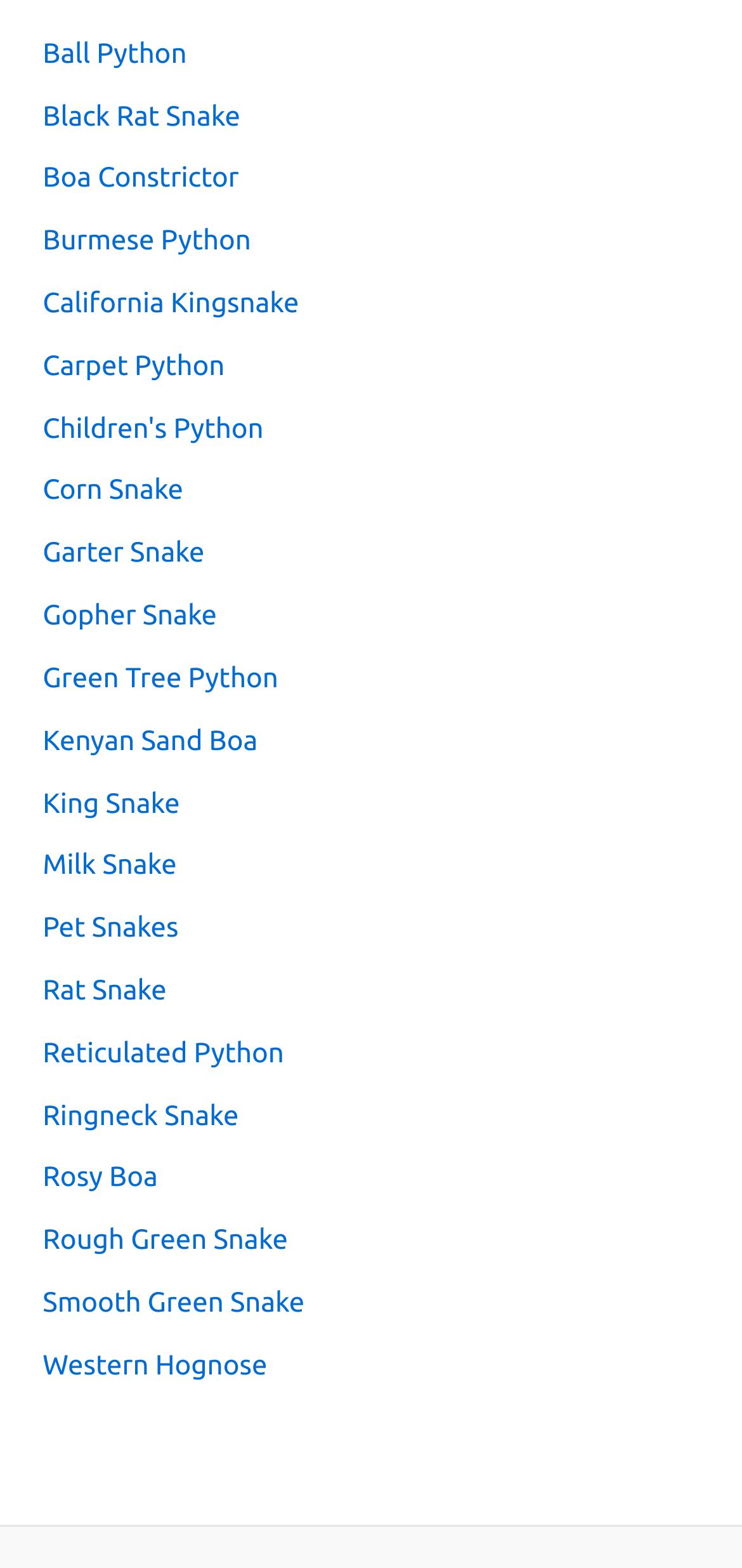Determine the bounding box coordinates for the area that should be clicked to carry out the following instruction: "click on Ball Python".

[0.058, 0.023, 0.252, 0.043]